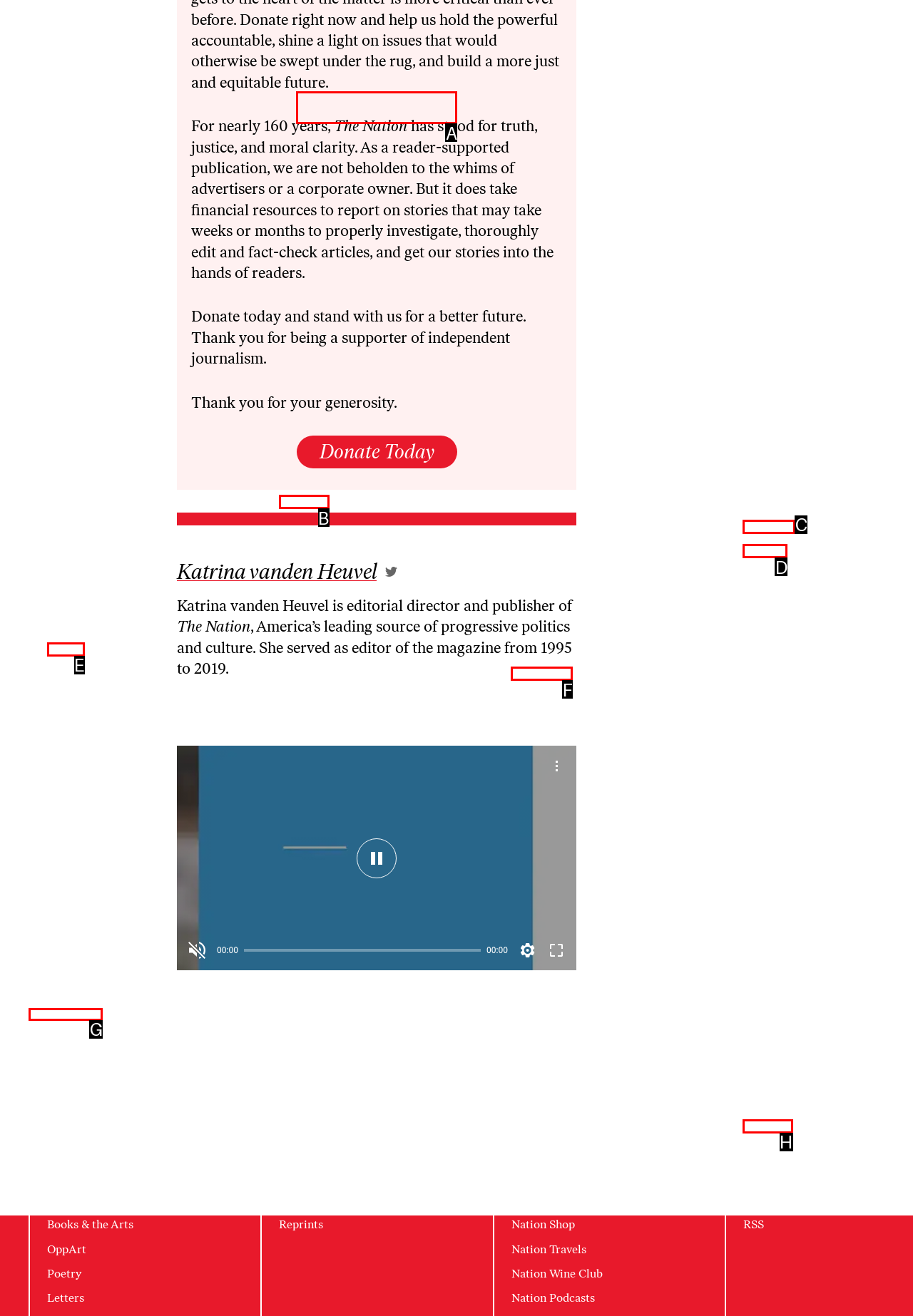Determine which option you need to click to execute the following task: Follow The Nation on Facebook. Provide your answer as a single letter.

H